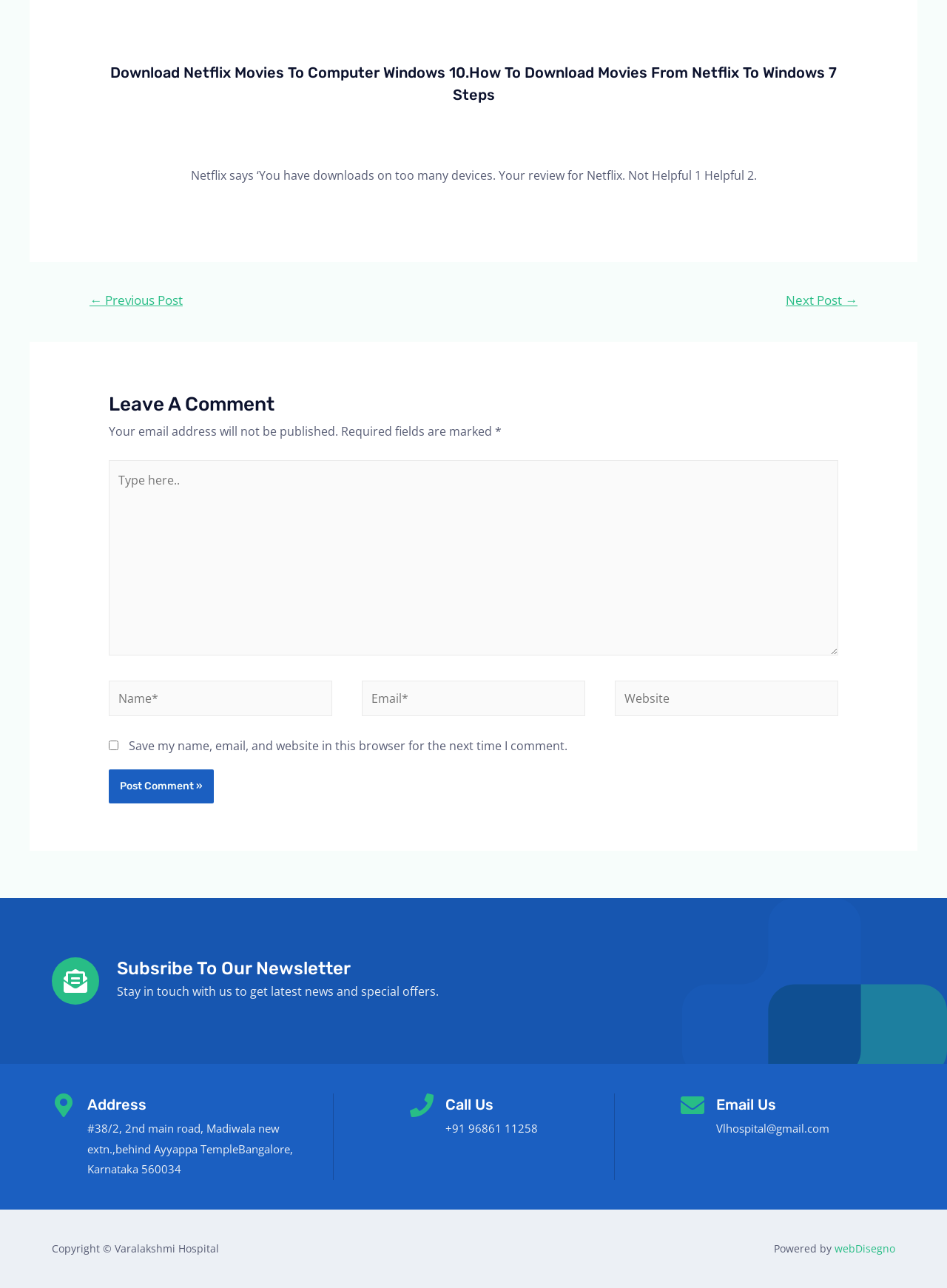Using the format (top-left x, top-left y, bottom-right x, bottom-right y), provide the bounding box coordinates for the described UI element. All values should be floating point numbers between 0 and 1: ← Previous Post

[0.074, 0.223, 0.213, 0.246]